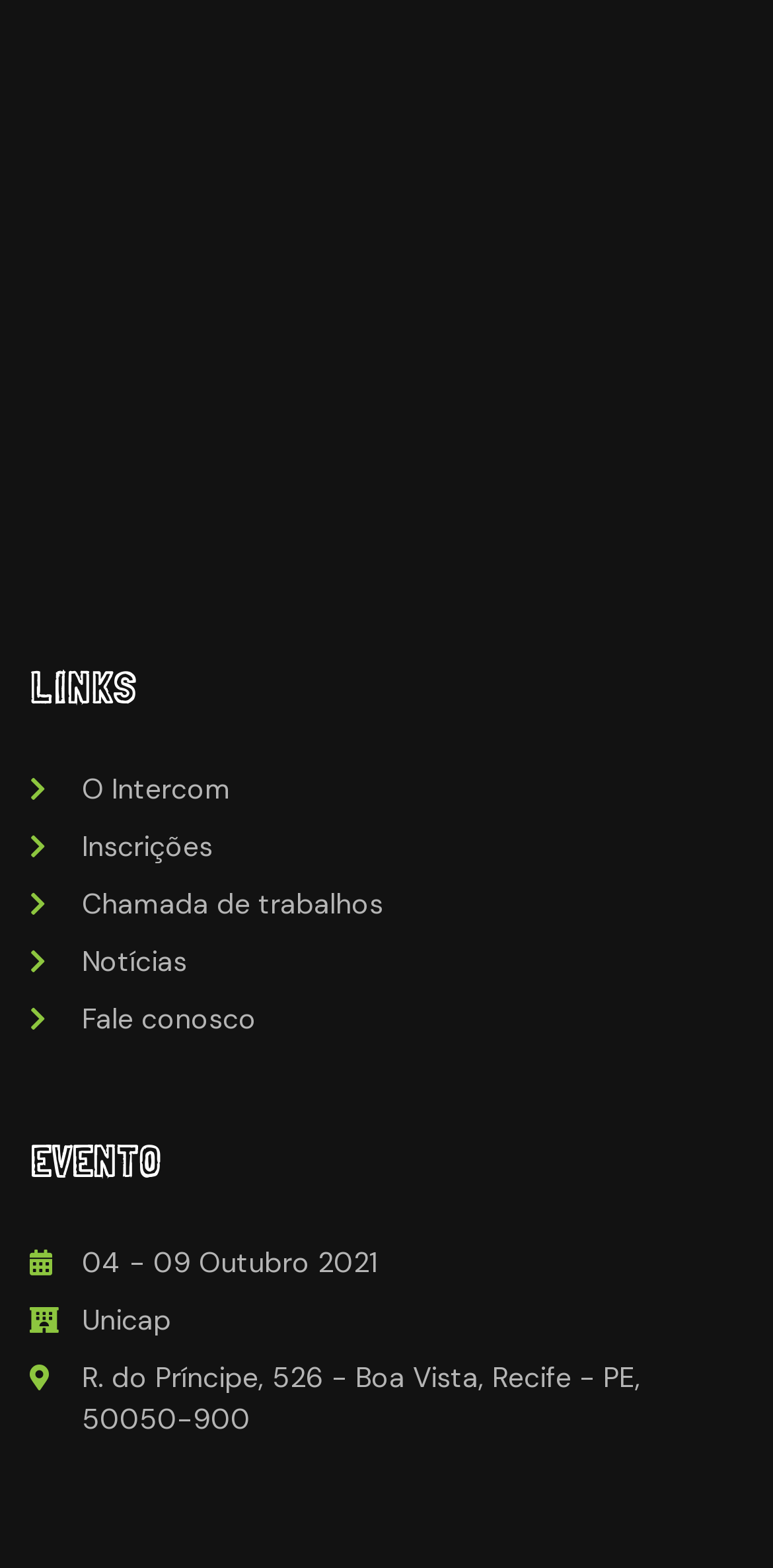Given the description parent_node: E-mail * aria-describedby="email-notes" name="email", predict the bounding box coordinates of the UI element. Ensure the coordinates are in the format (top-left x, top-left y, bottom-right x, bottom-right y) and all values are between 0 and 1.

[0.026, 0.01, 0.974, 0.063]